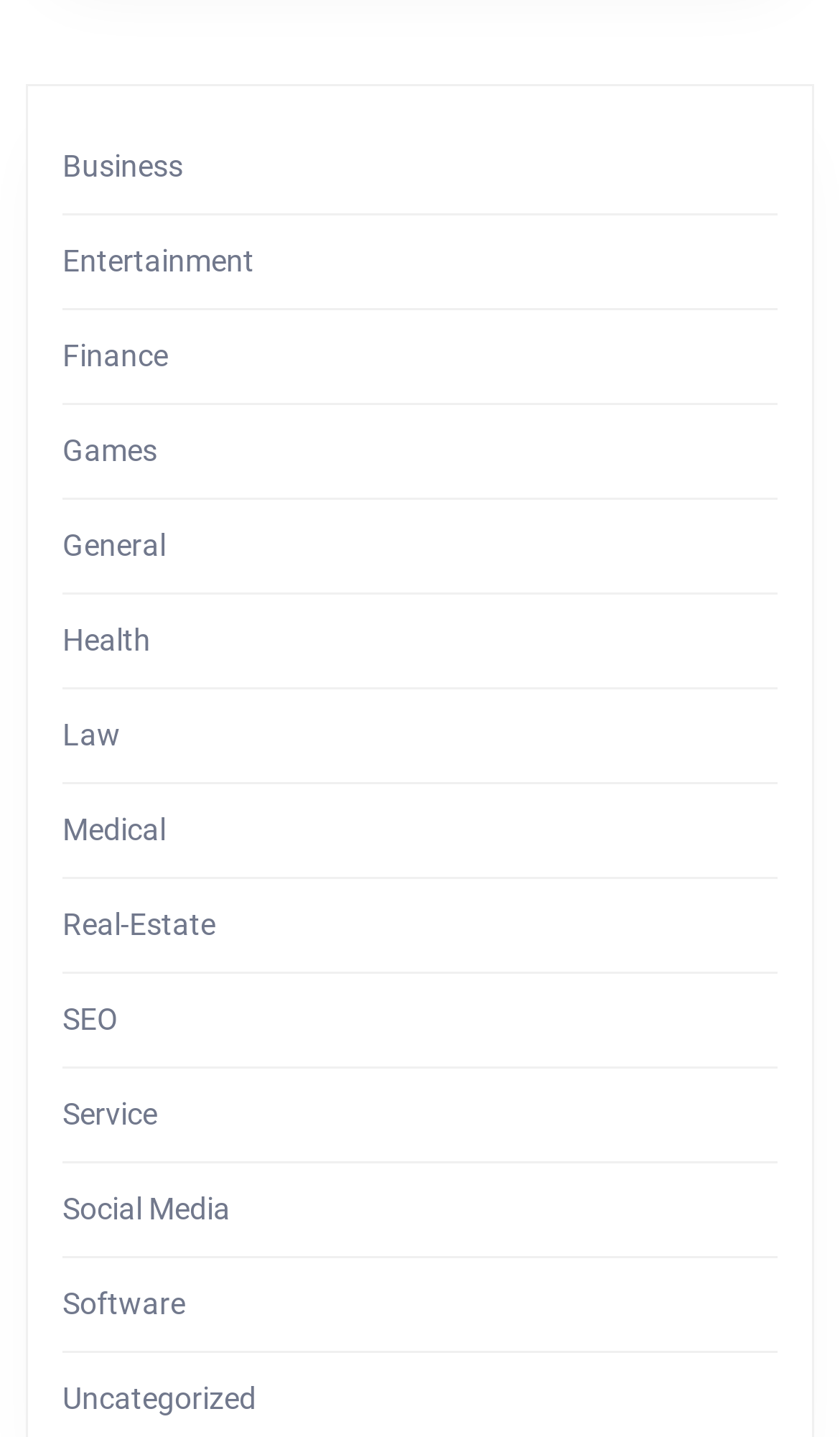Identify the coordinates of the bounding box for the element that must be clicked to accomplish the instruction: "Click on Business".

[0.074, 0.104, 0.218, 0.128]